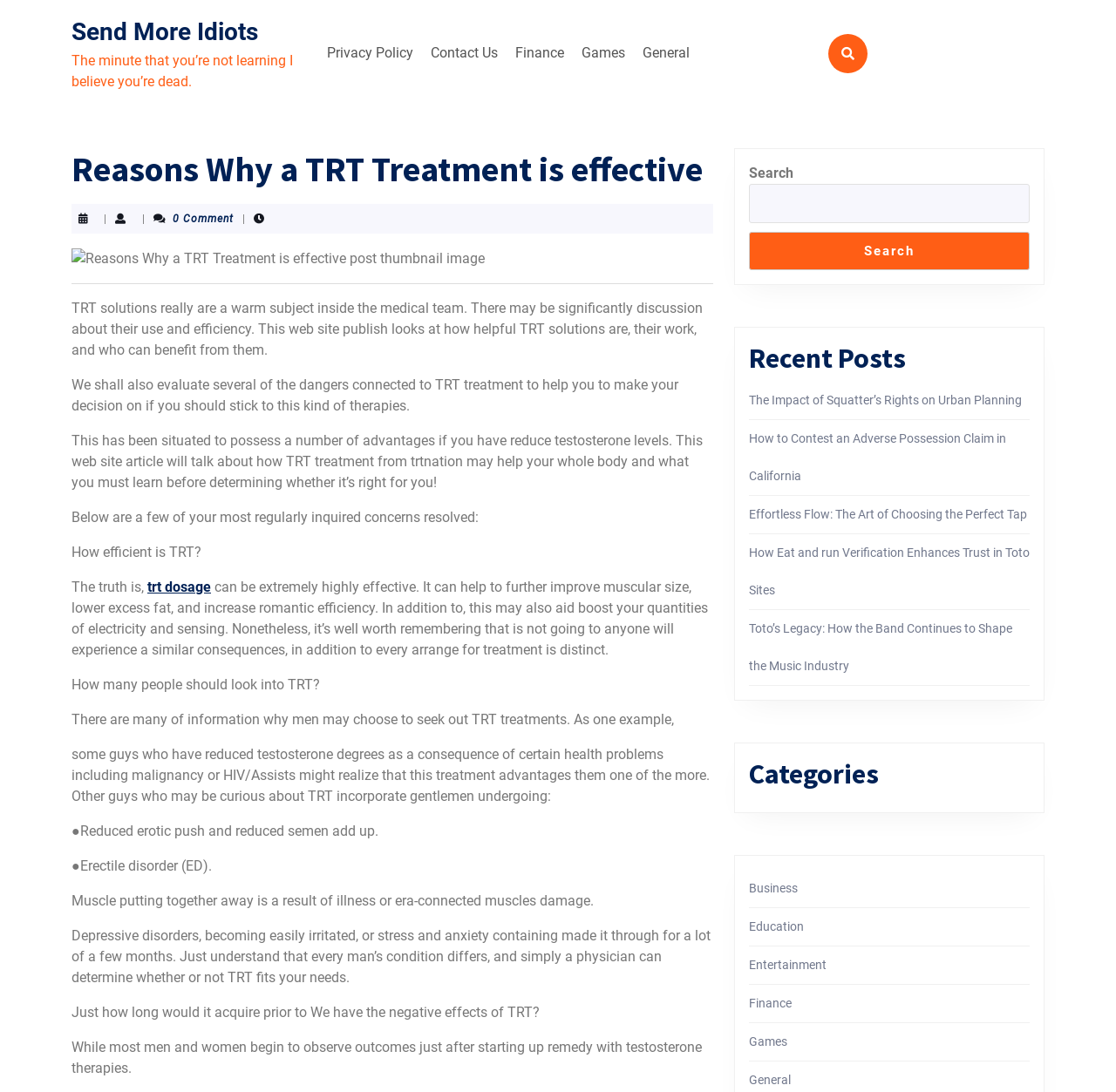Please respond to the question with a concise word or phrase:
What is the main topic of this webpage?

TRT Treatment